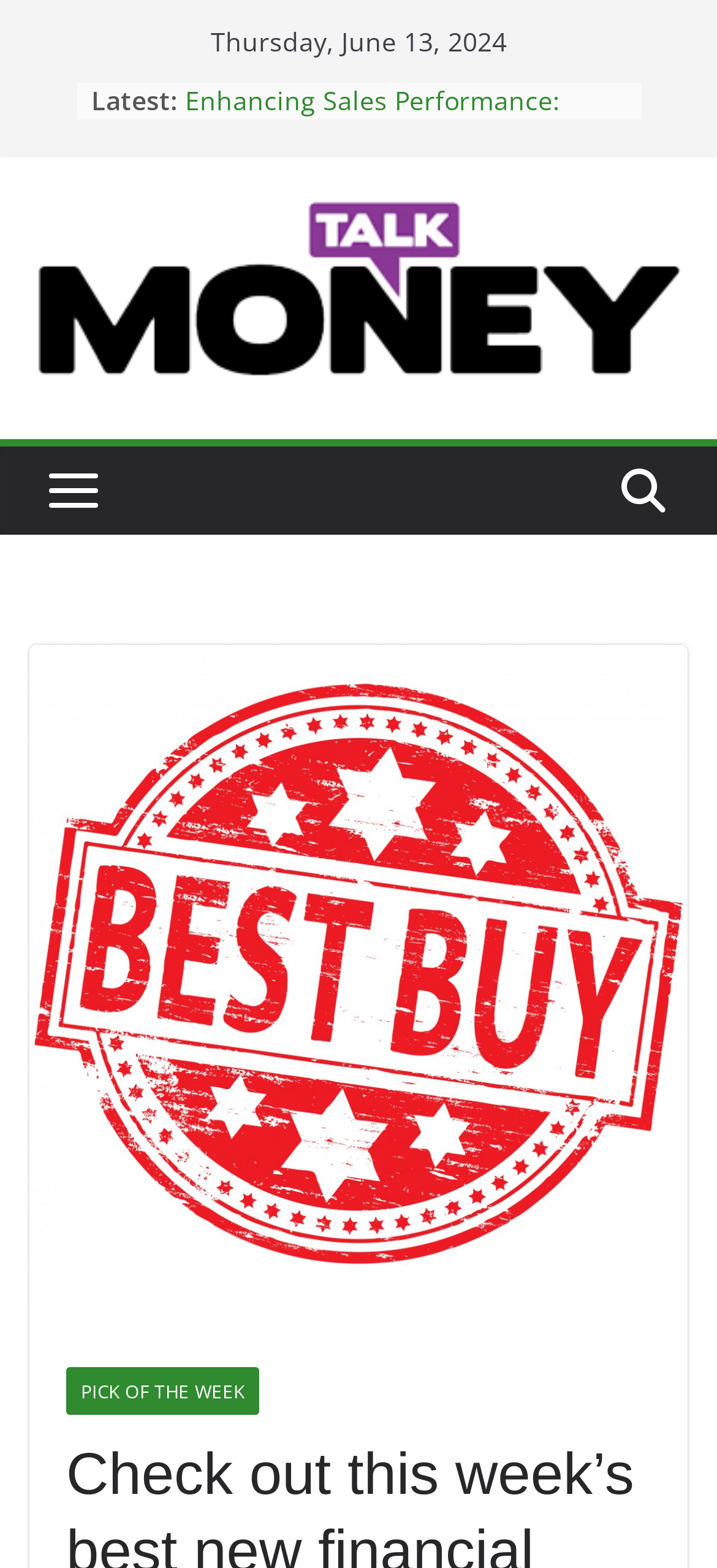Create a detailed narrative of the webpage’s visual and textual elements.

The webpage appears to be a financial news or blog page, with a focus on personal finance and money-related topics. At the top, there is a date displayed, "Thursday, June 13, 2024", followed by a label "Latest:". Below this, there is a list of five article links, each preceded by a bullet point. The articles have titles such as "The Smart Choice: Rubbish Removal Services VS Skip Hire in Central London" and "The Search For Security And Safety Amid Cryptocurrency Chaos".

To the top-right of the page, there is a logo for "Talk Money", which is also a clickable link. Below the list of articles, there is a small image, although its content is not specified. Further down the page, there is a larger figure or image that takes up most of the width of the page, although its content is also not specified.

In the lower section of the page, there is a highlighted section labeled "PICK OF THE WEEK", which may contain a featured article or deal. The meta description mentions a two-year fixed-rate Isa offered by the State Bank of India, which pays 2% a year, and allows savers to invest from a certain amount. However, this information is not explicitly displayed on the webpage.